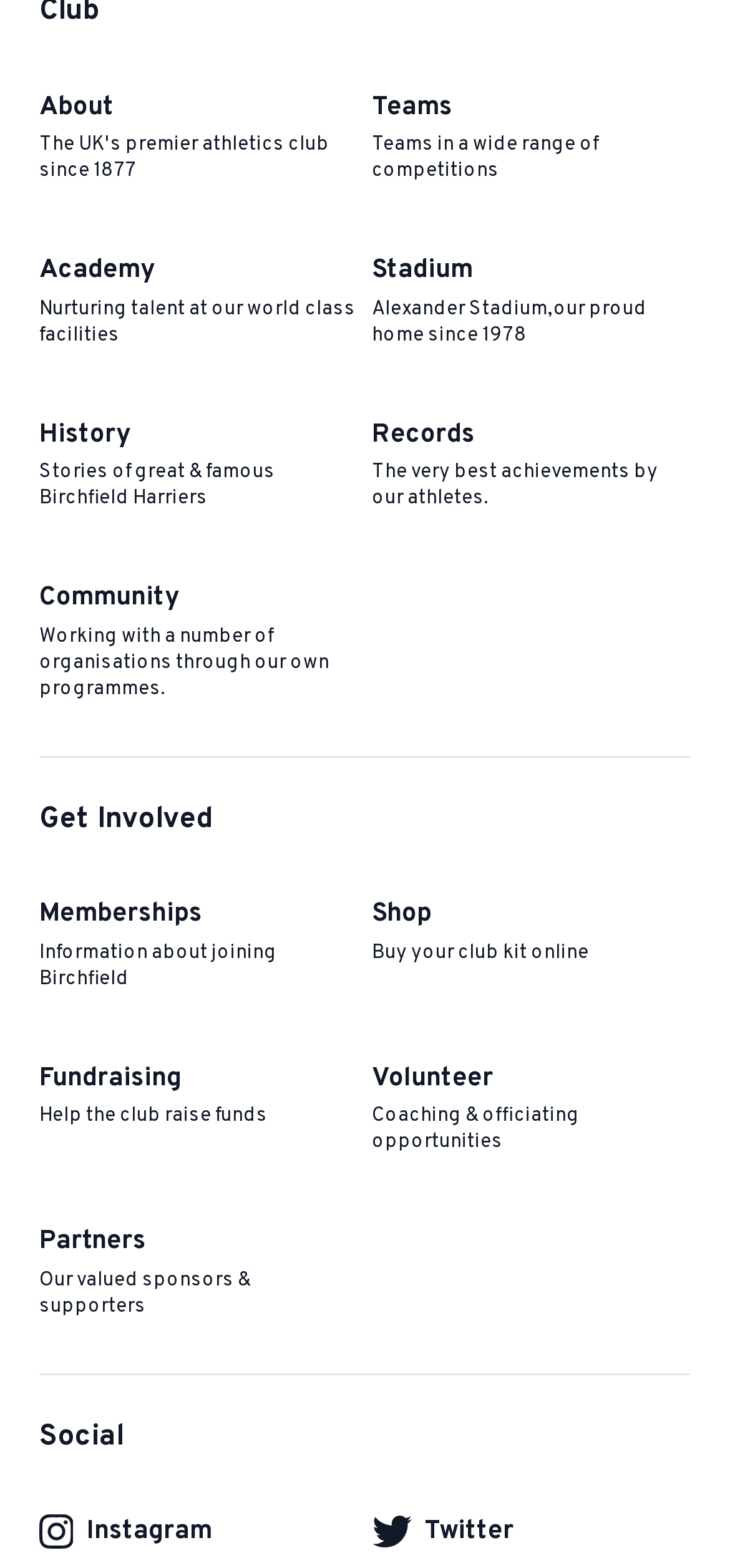Identify the bounding box coordinates for the UI element described as: "Fundraising→Help the club raise funds". The coordinates should be provided as four floats between 0 and 1: [left, top, right, bottom].

[0.036, 0.658, 0.509, 0.738]